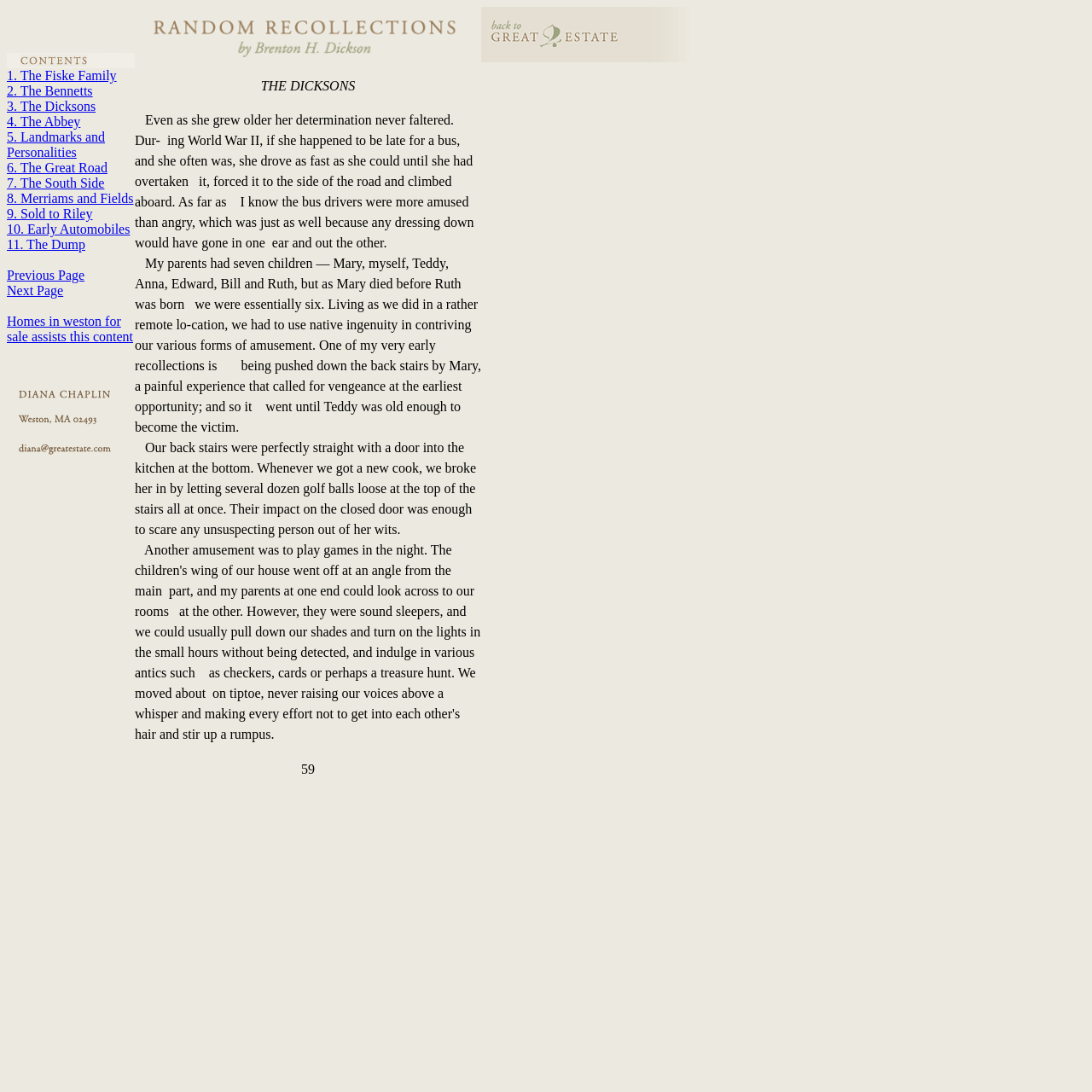Locate the coordinates of the bounding box for the clickable region that fulfills this instruction: "Click on 'Homes in weston for sale assists this content'".

[0.006, 0.288, 0.122, 0.315]